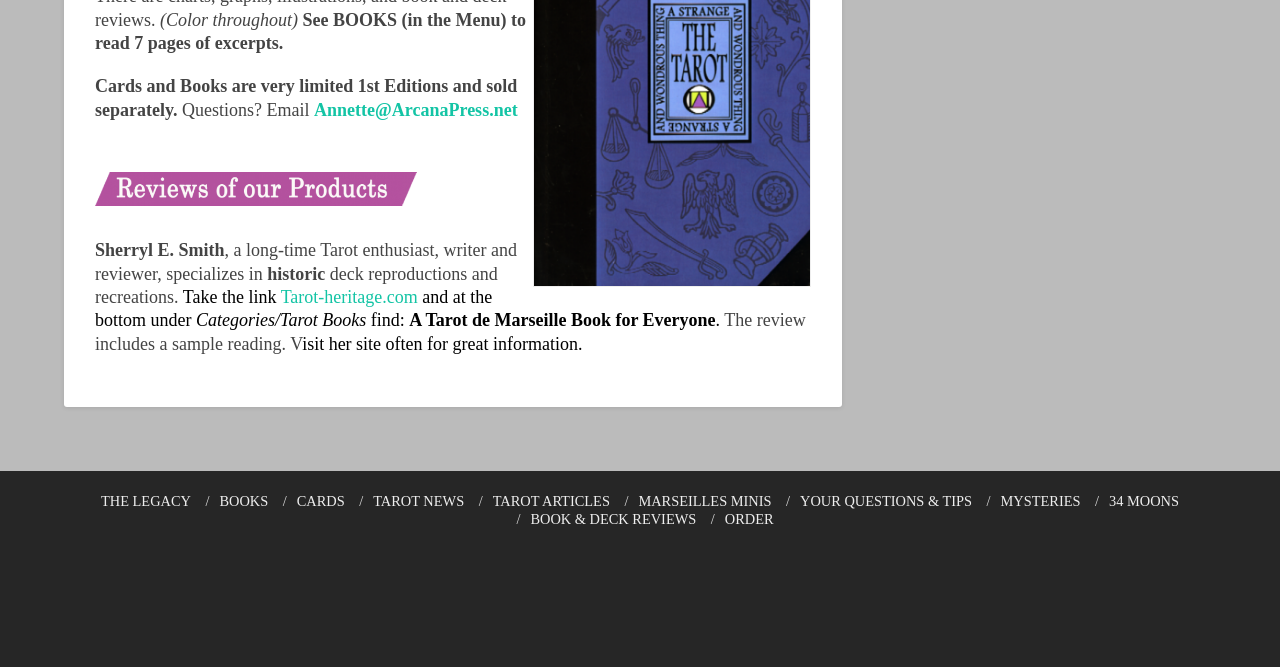What is the topic of the book review?
By examining the image, provide a one-word or phrase answer.

A Tarot de Marseille Book for Everyone